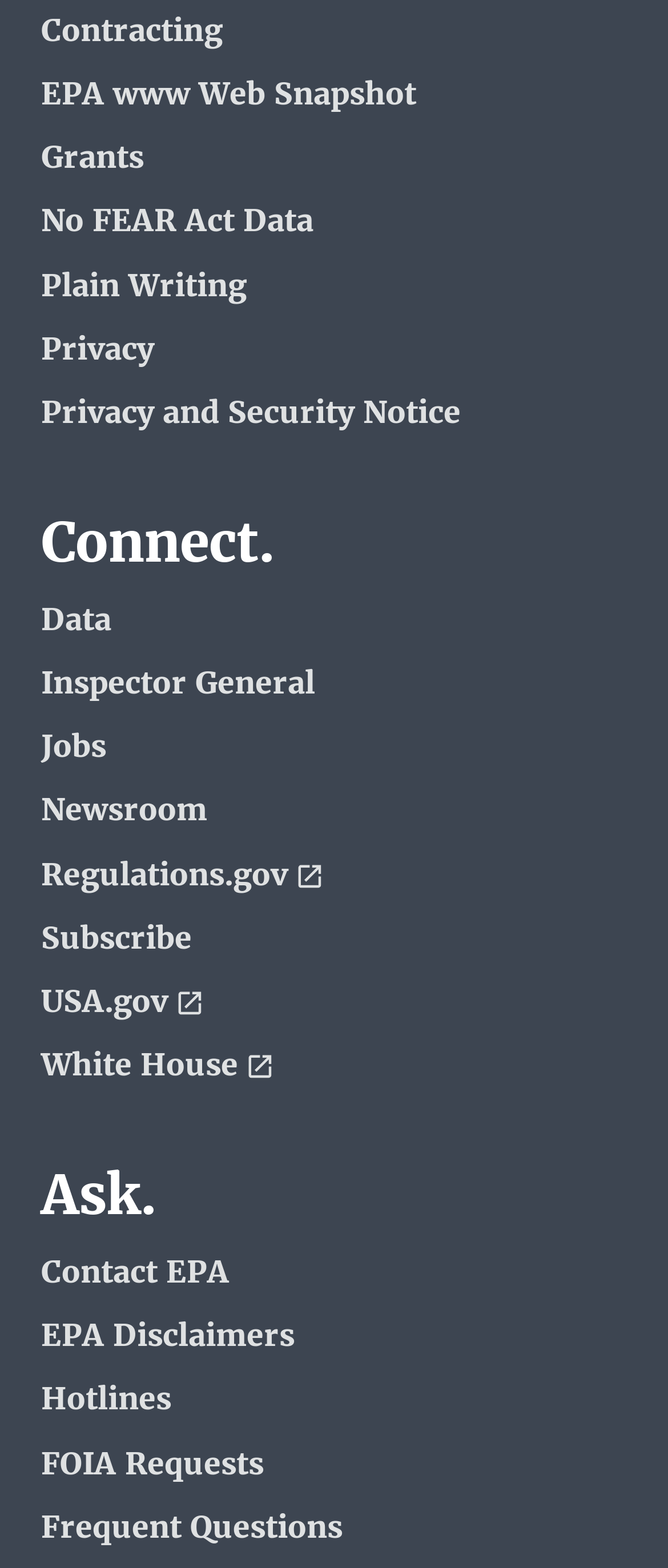Please specify the bounding box coordinates in the format (top-left x, top-left y, bottom-right x, bottom-right y), with all values as floating point numbers between 0 and 1. Identify the bounding box of the UI element described by: No FEAR Act Data

[0.062, 0.13, 0.69, 0.154]